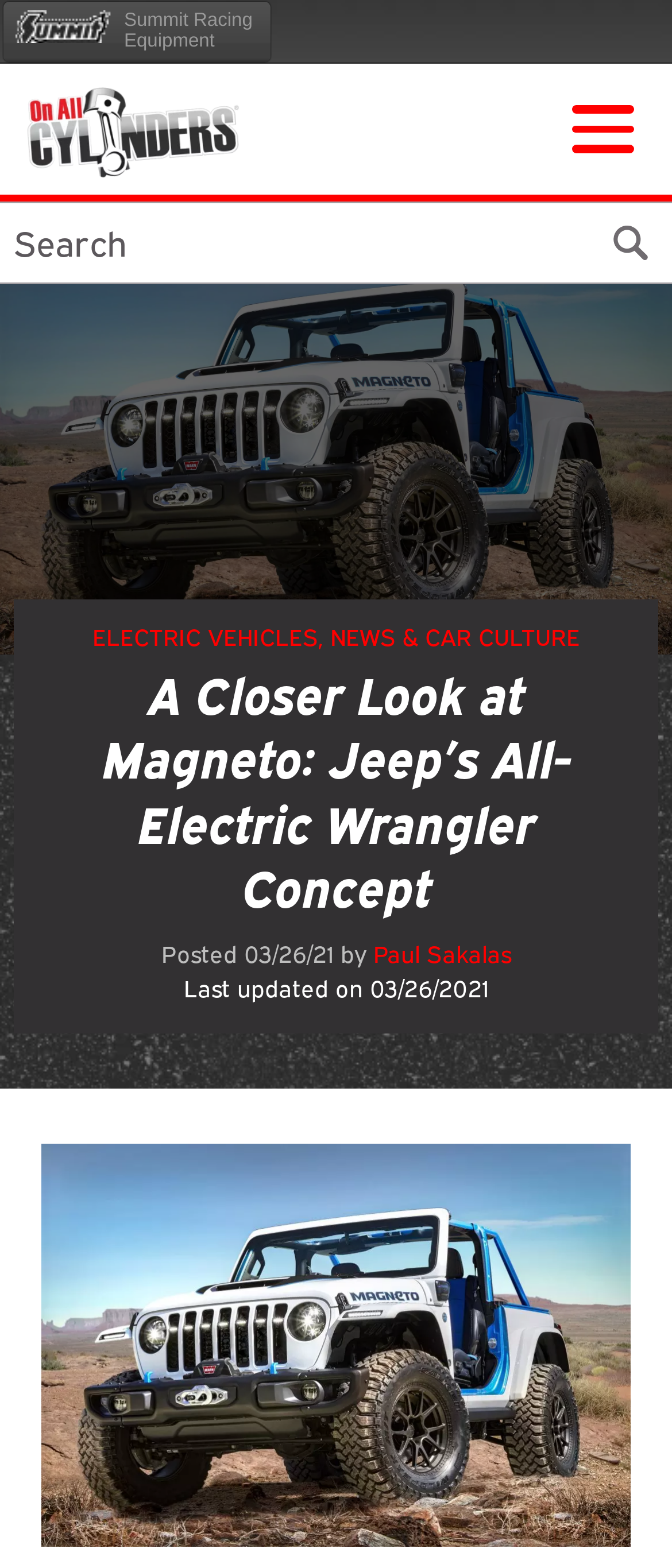Identify and provide the title of the webpage.

A Closer Look at Magneto: Jeep’s All-Electric Wrangler Concept